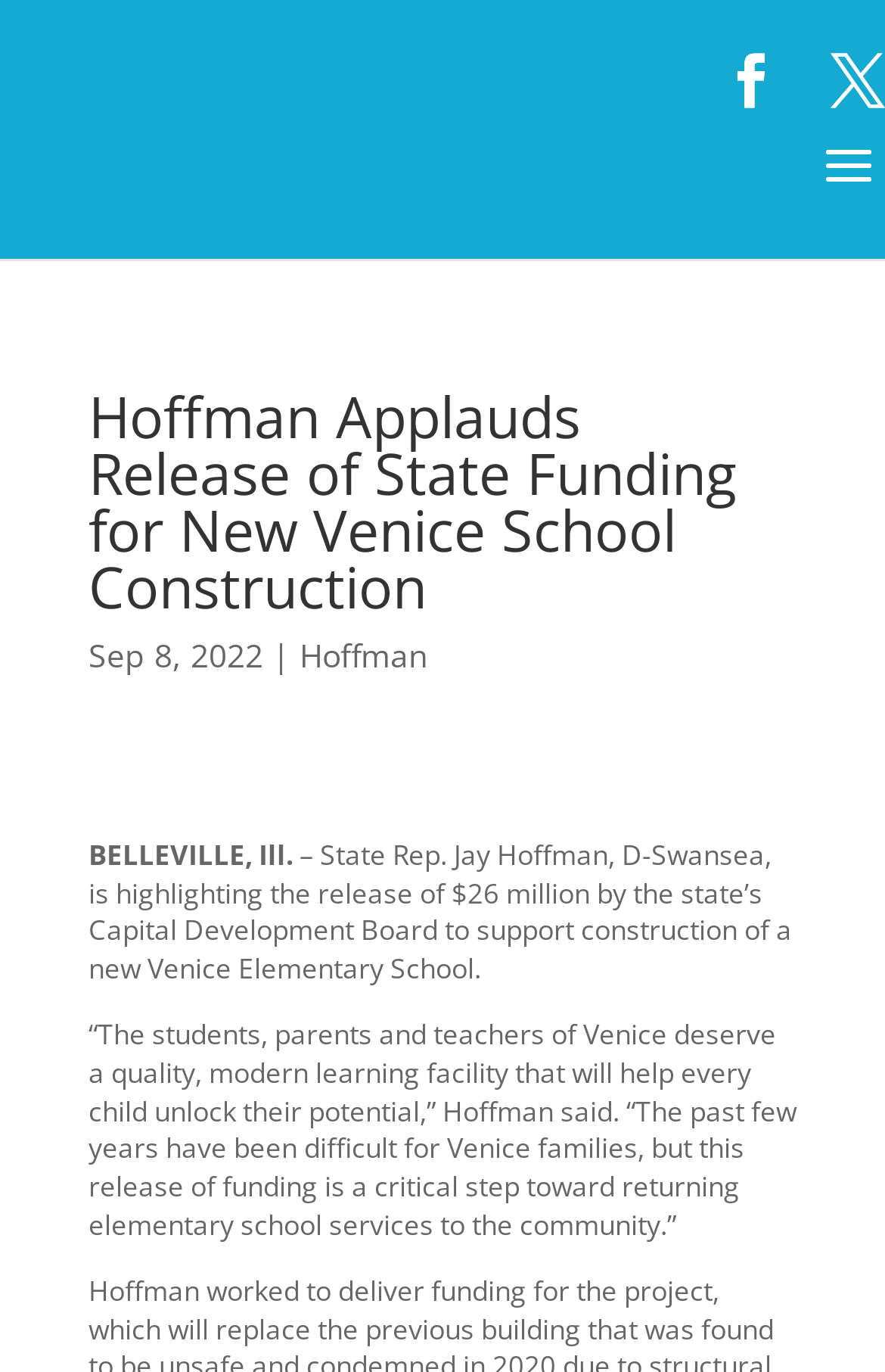By analyzing the image, answer the following question with a detailed response: Who is highlighting the release of state funding?

I found the answer by reading the StaticText element with the content 'BELLEVILLE, Ill. – State Rep. Jay Hoffman, D-Swansea, is highlighting the release of $26 million...' which is located at [0.1, 0.609, 0.895, 0.72] and is a part of the webpage's content.